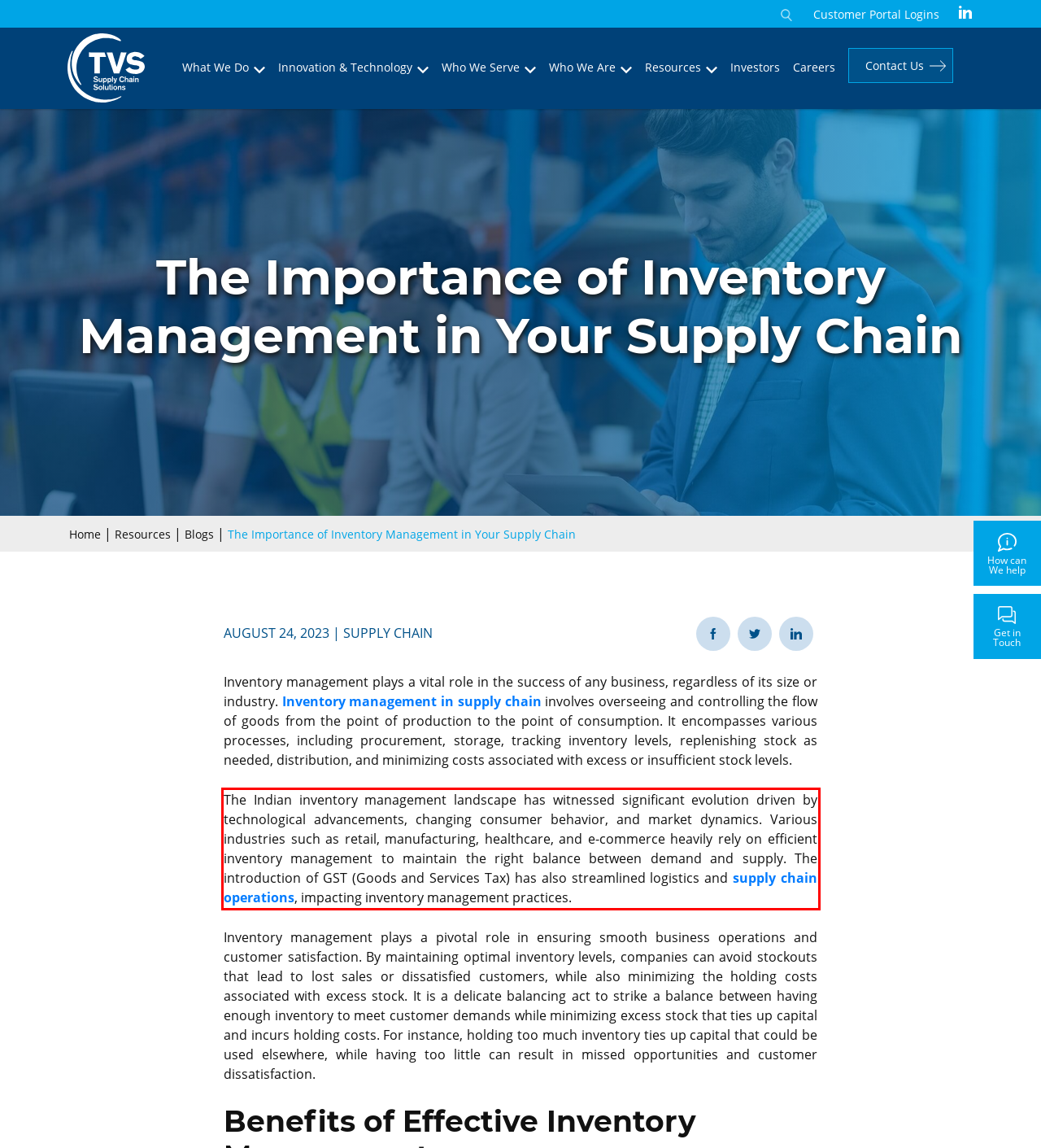Please analyze the screenshot of a webpage and extract the text content within the red bounding box using OCR.

The Indian inventory management landscape has witnessed significant evolution driven by technological advancements, changing consumer behavior, and market dynamics. Various industries such as retail, manufacturing, healthcare, and e-commerce heavily rely on efficient inventory management to maintain the right balance between demand and supply. The introduction of GST (Goods and Services Tax) has also streamlined logistics and supply chain operations, impacting inventory management practices.